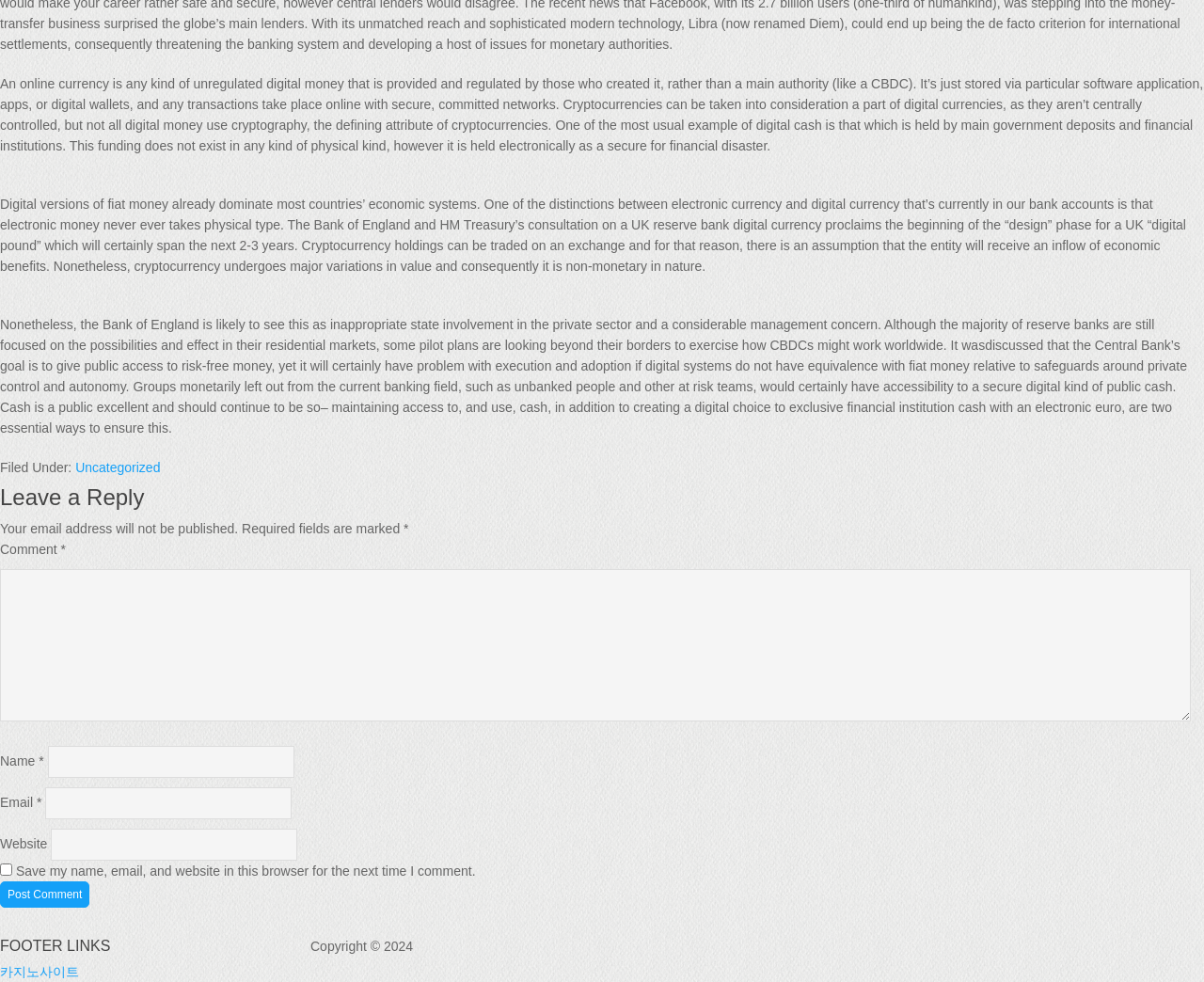Answer the question with a brief word or phrase:
What is the copyright year of the webpage?

2024